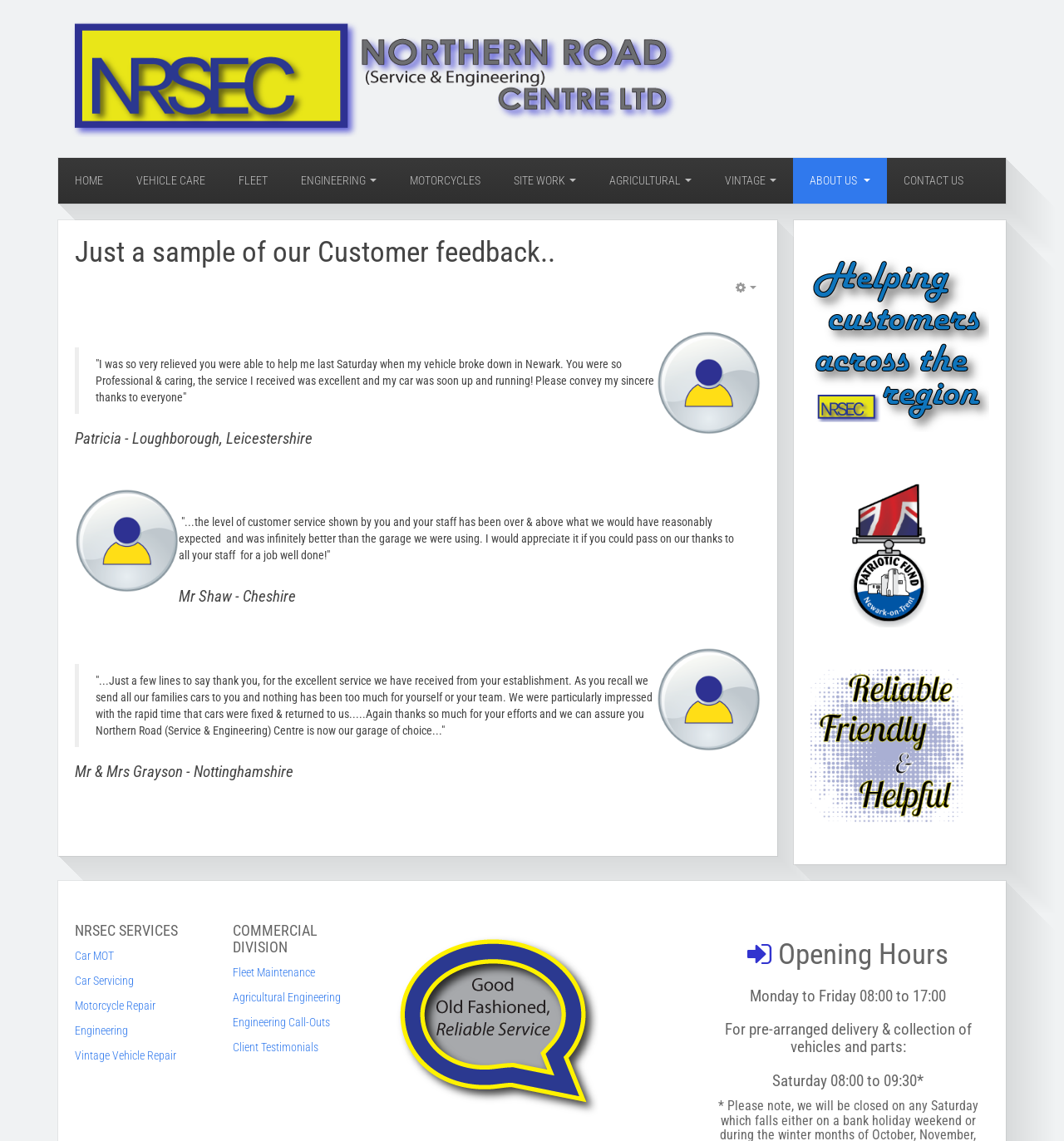Answer the following query concisely with a single word or phrase:
How many customer testimonials are shown?

3